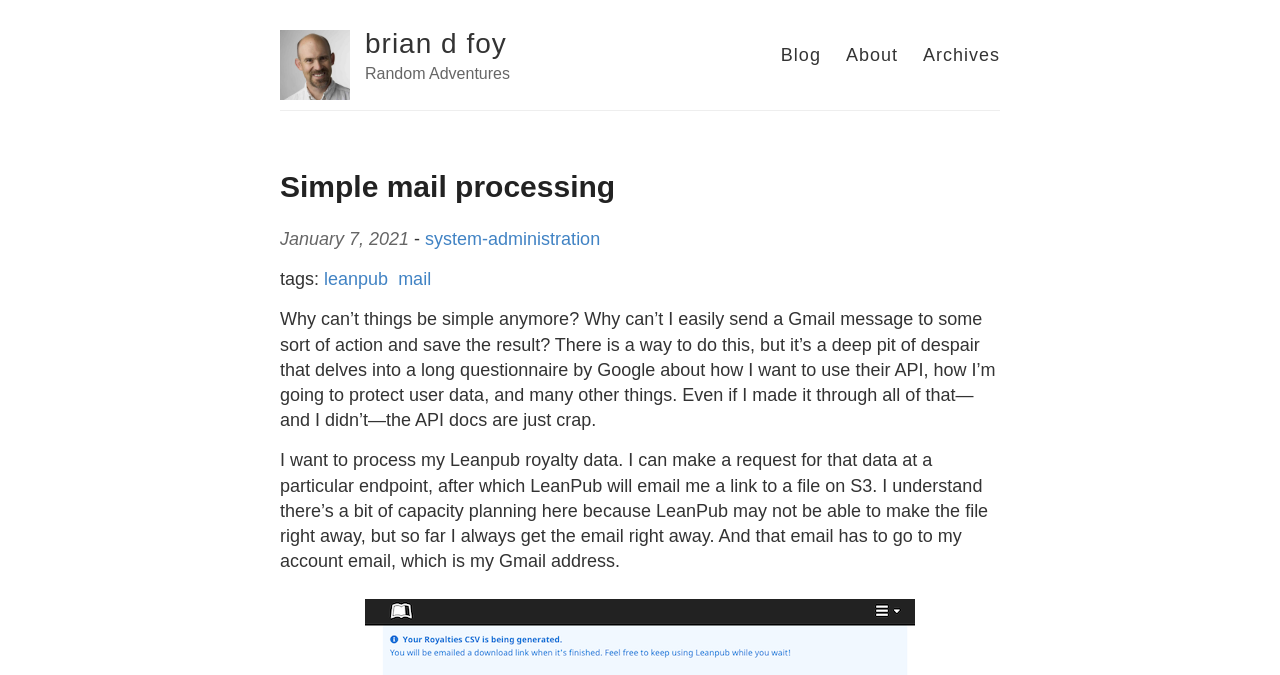Can you provide the bounding box coordinates for the element that should be clicked to implement the instruction: "click the 'Archives' link"?

[0.721, 0.067, 0.781, 0.096]